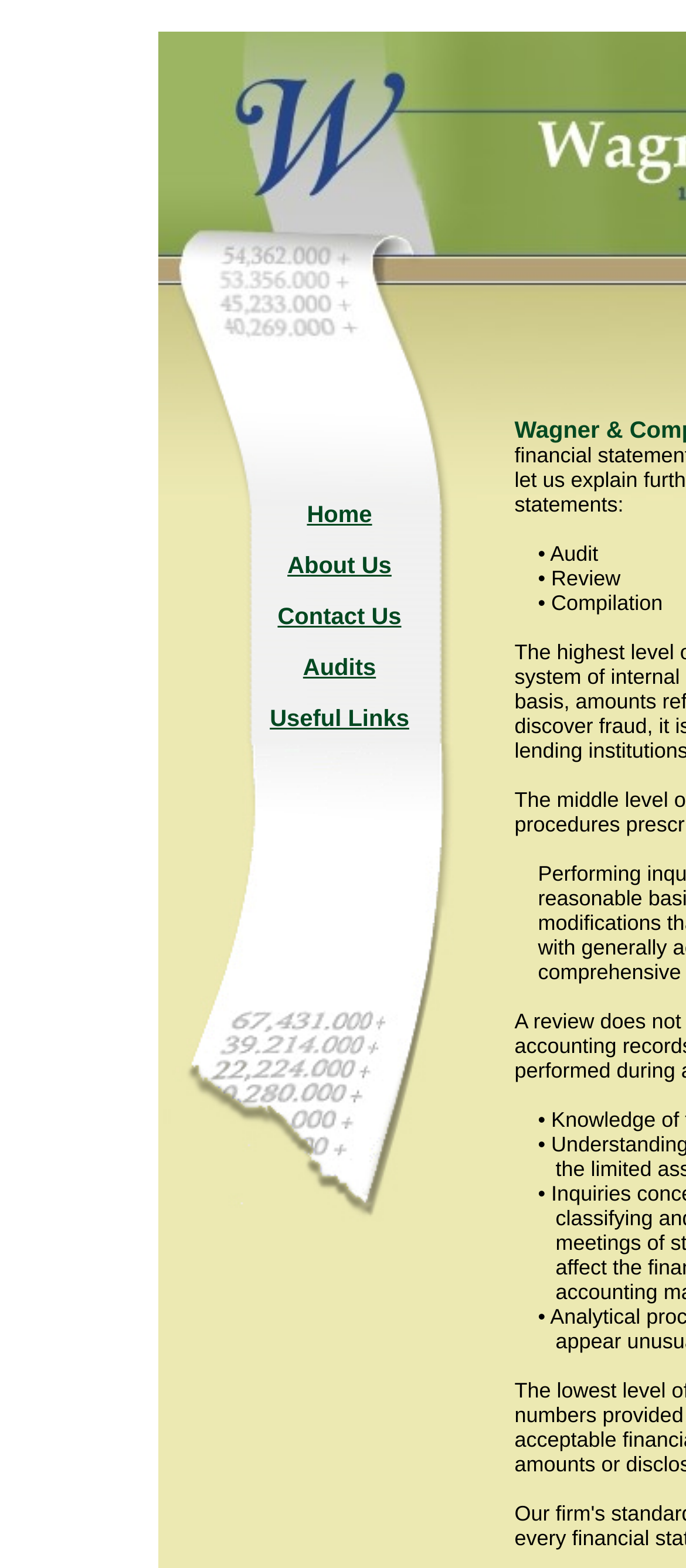Analyze and describe the webpage in a detailed narrative.

The webpage is about Wagner & Company CPA, LLC, an accounting firm. At the top, there is a navigation menu with five links: Home, About Us, Contact Us, Audits, and Useful Links. These links are arranged horizontally, with Home on the left and Useful Links on the right.

Below the navigation menu, there is a section that takes up most of the page. On the left side of this section, there is a list of three services offered by the company: Audit, Review, and Compilation. These services are listed vertically, with Audit at the top and Compilation at the bottom.

The overall layout of the webpage is organized, with clear headings and concise text. The navigation menu and the list of services are prominently displayed, making it easy for users to find the information they need.